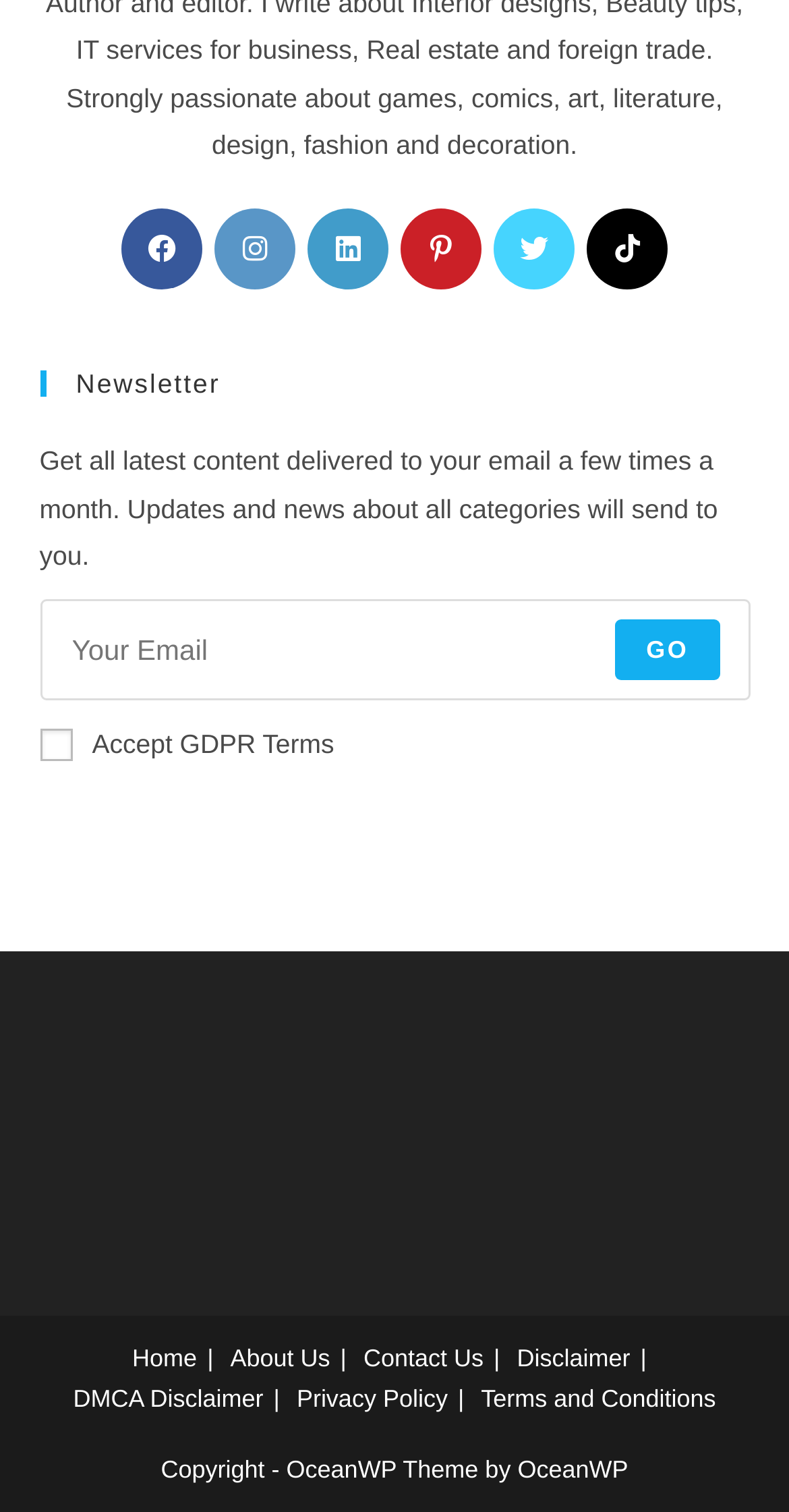What is the purpose of the newsletter section?
Look at the image and provide a short answer using one word or a phrase.

Get latest content delivered to email